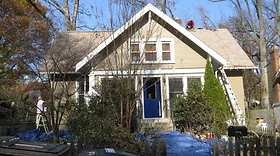What is the purpose of the blue tarps on the ground?
Provide an in-depth and detailed answer to the question.

The blue tarps on the ground are likely there to protect the foliage and surroundings during the renovation process. This is a logical conclusion, given the context of the image and the fact that the yard is being landscaped. The tarps are probably covering the plants and soil to prevent damage from debris or other hazards associated with construction work.